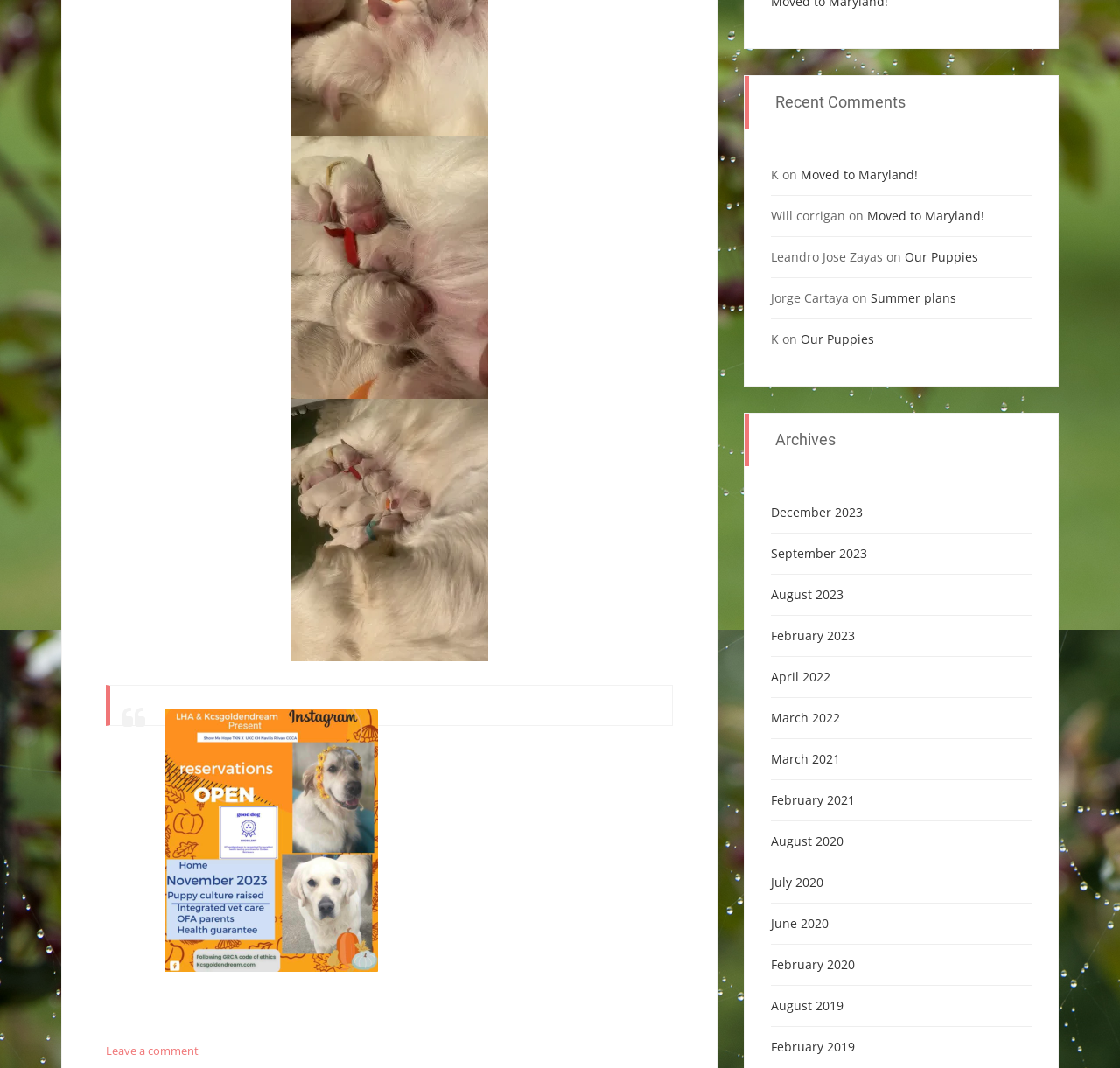How many links are listed in the 'Archives' section? Based on the screenshot, please respond with a single word or phrase.

12